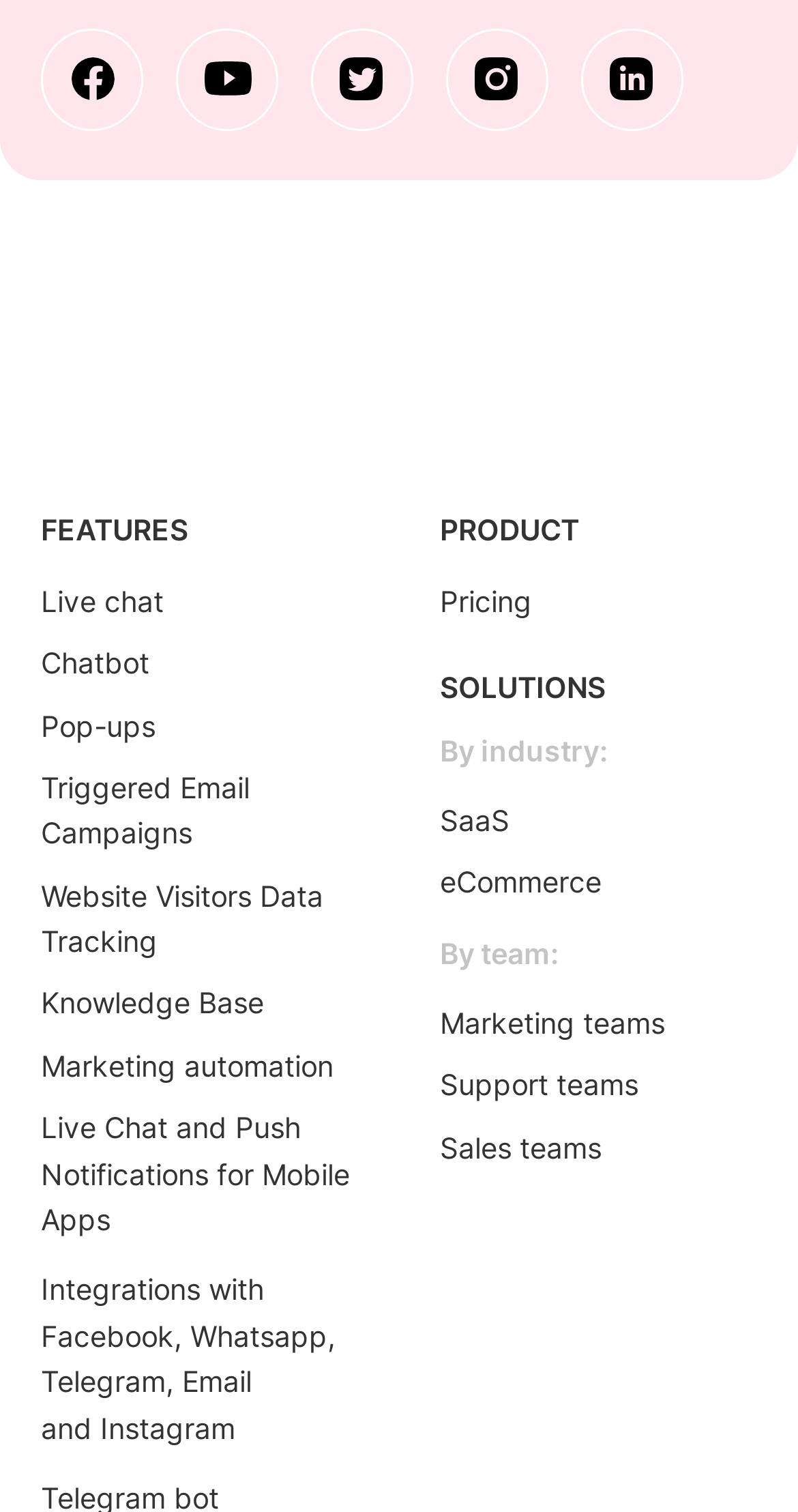Please specify the bounding box coordinates of the area that should be clicked to accomplish the following instruction: "Explore Integrations with Whatsapp". The coordinates should consist of four float numbers between 0 and 1, i.e., [left, top, right, bottom].

[0.238, 0.872, 0.41, 0.895]